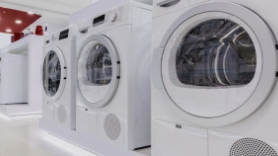What is the purpose of the nearby link?
Please elaborate on the answer to the question with detailed information.

The nearby link titled 'Common Washer Issues: A Troubleshooting Guide' encourages readers to learn more about appliance maintenance and troubleshooting, indicating its purpose is to provide a troubleshooting guide.